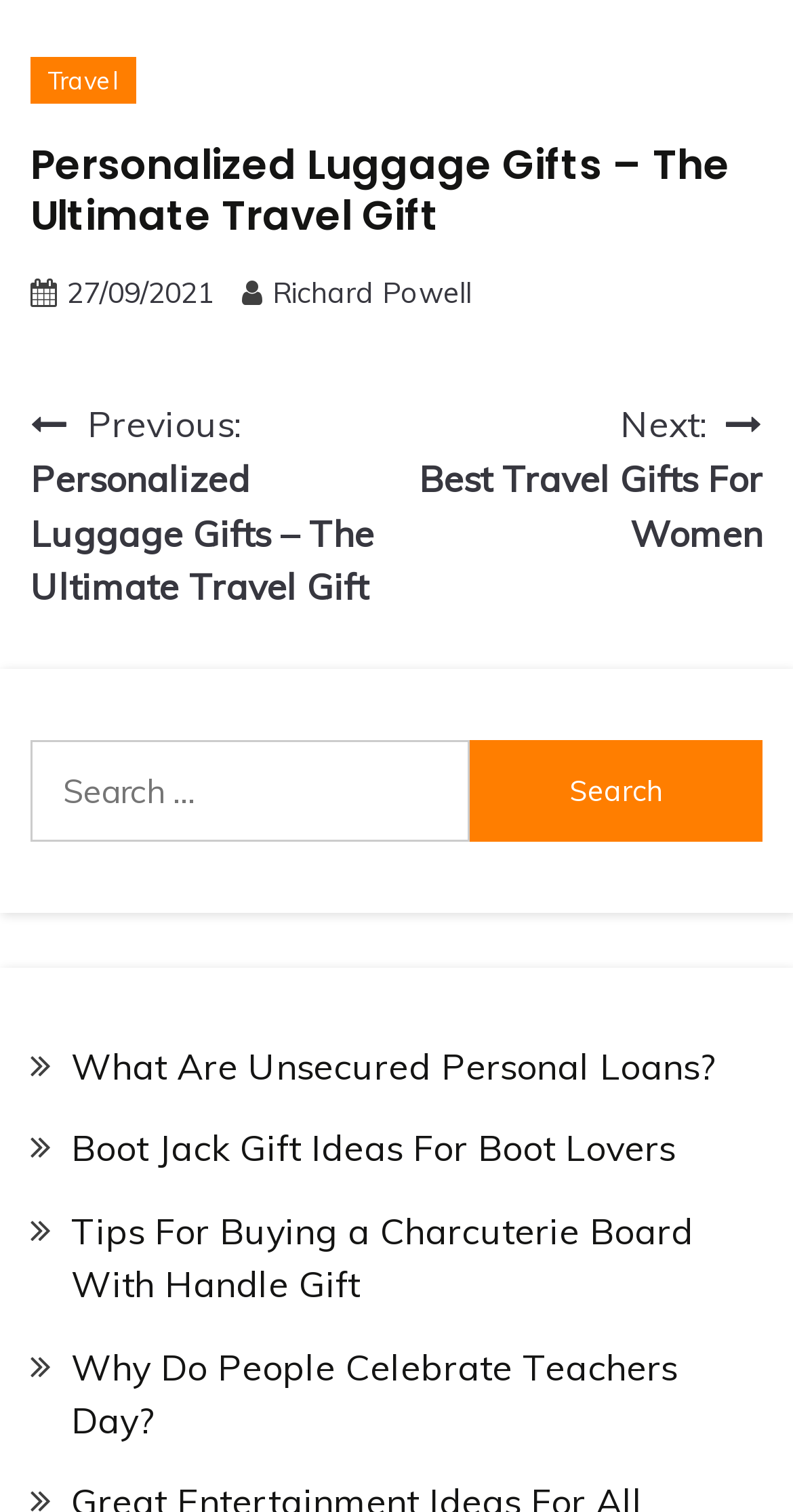How many links are present below the post navigation section?
Answer with a single word or phrase by referring to the visual content.

4